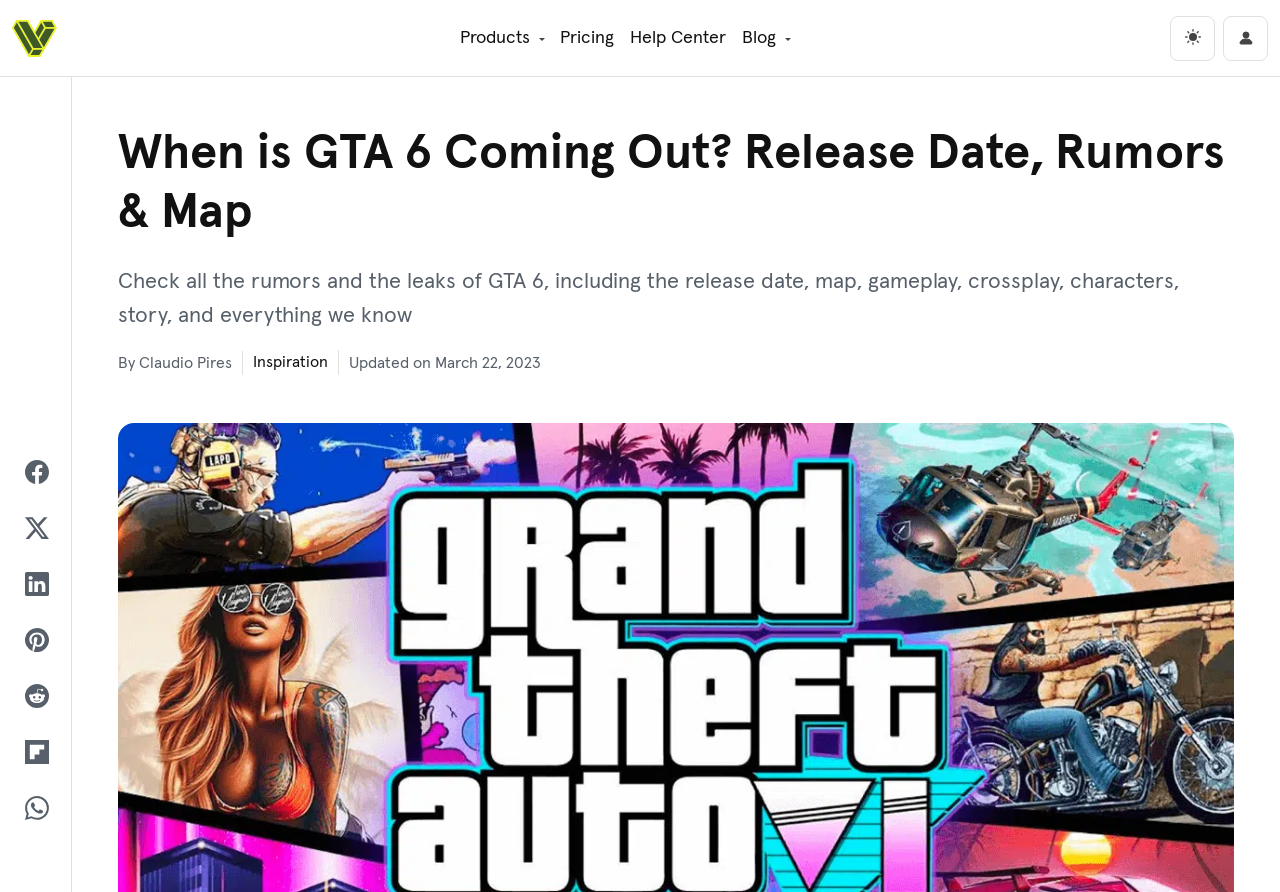When was the article updated?
Using the visual information, respond with a single word or phrase.

March 22, 2023